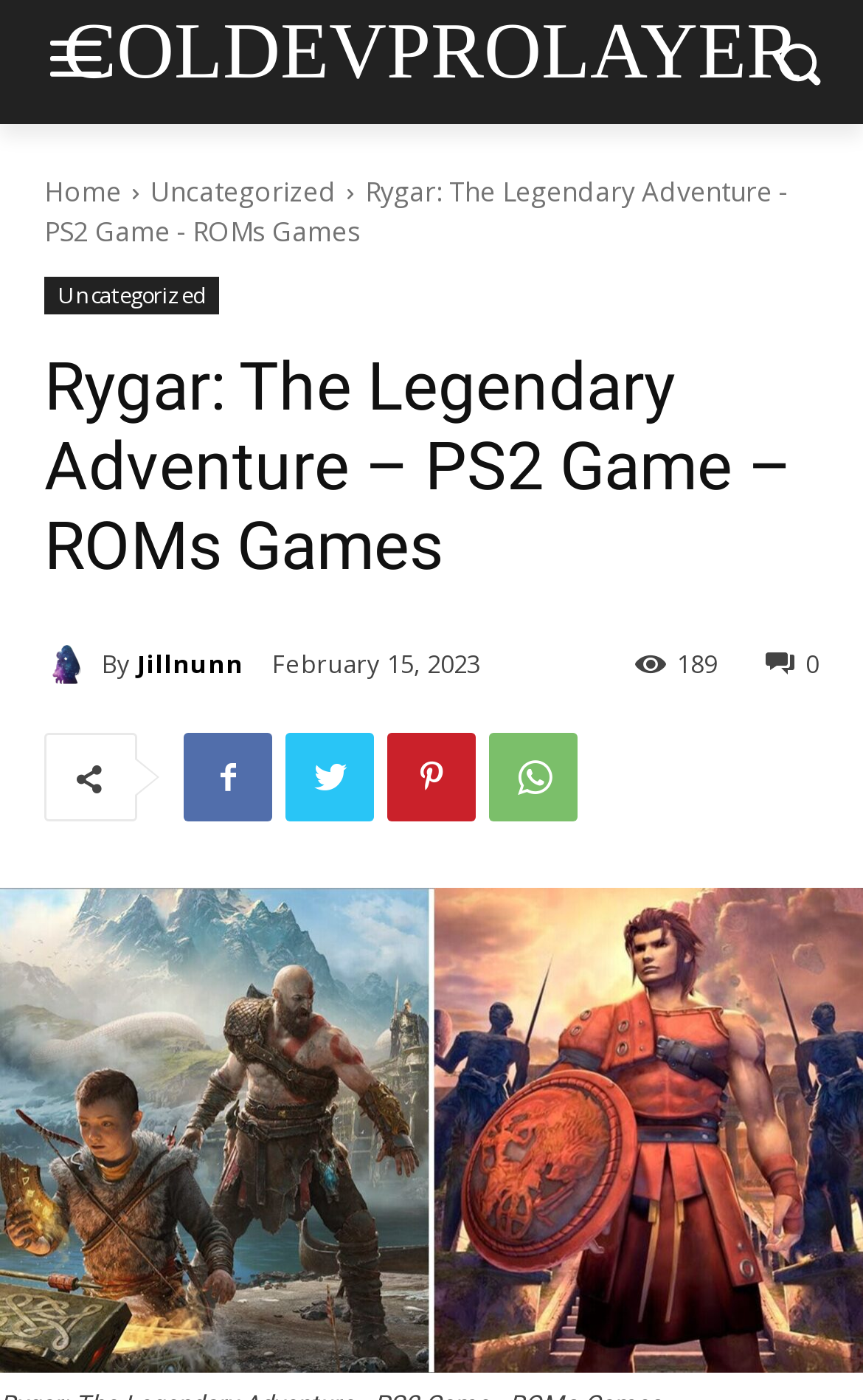Extract the primary heading text from the webpage.

Rygar: The Legendary Adventure – PS2 Game – ROMs Games